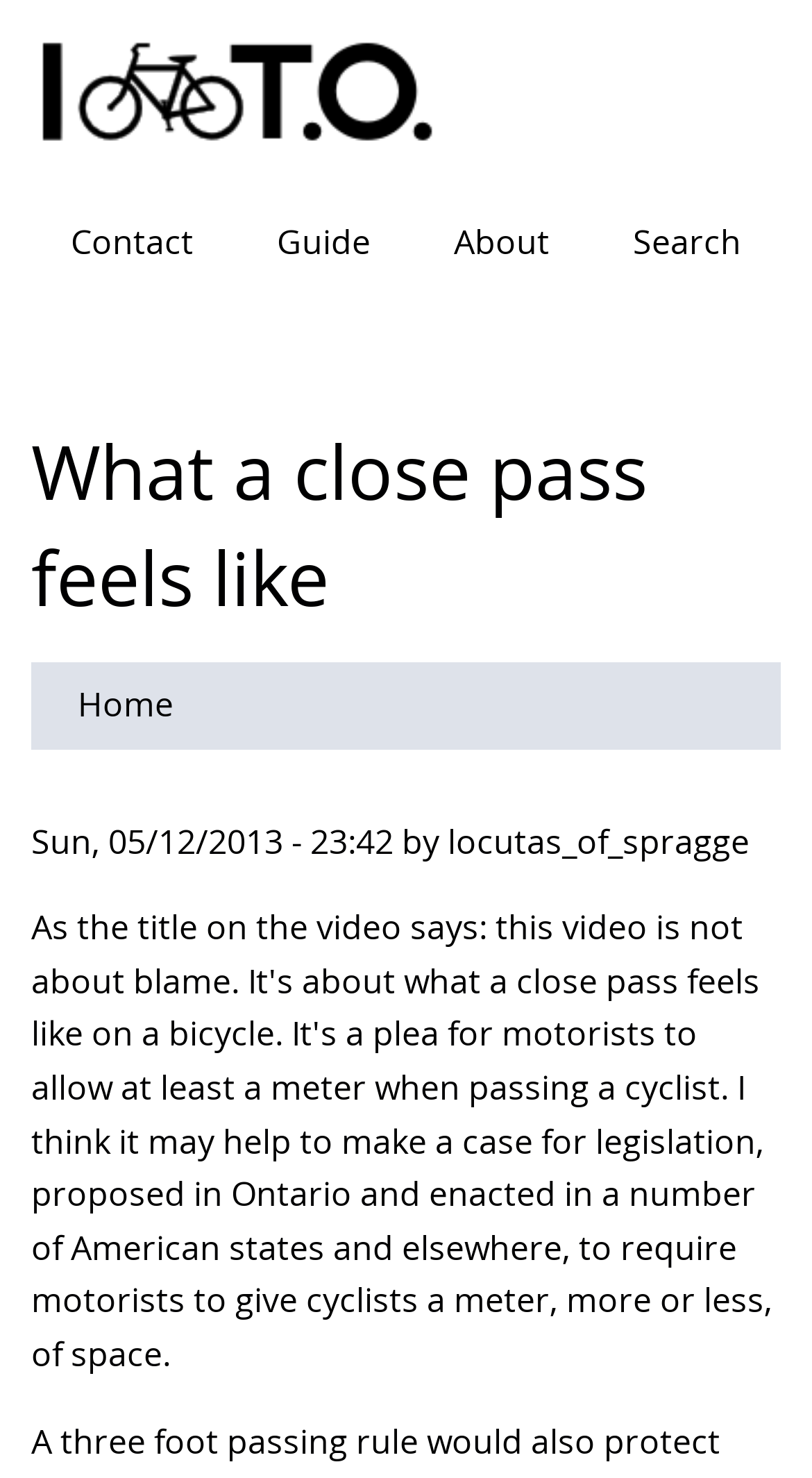How many links are in the site header?
Using the image, provide a concise answer in one word or a short phrase.

5